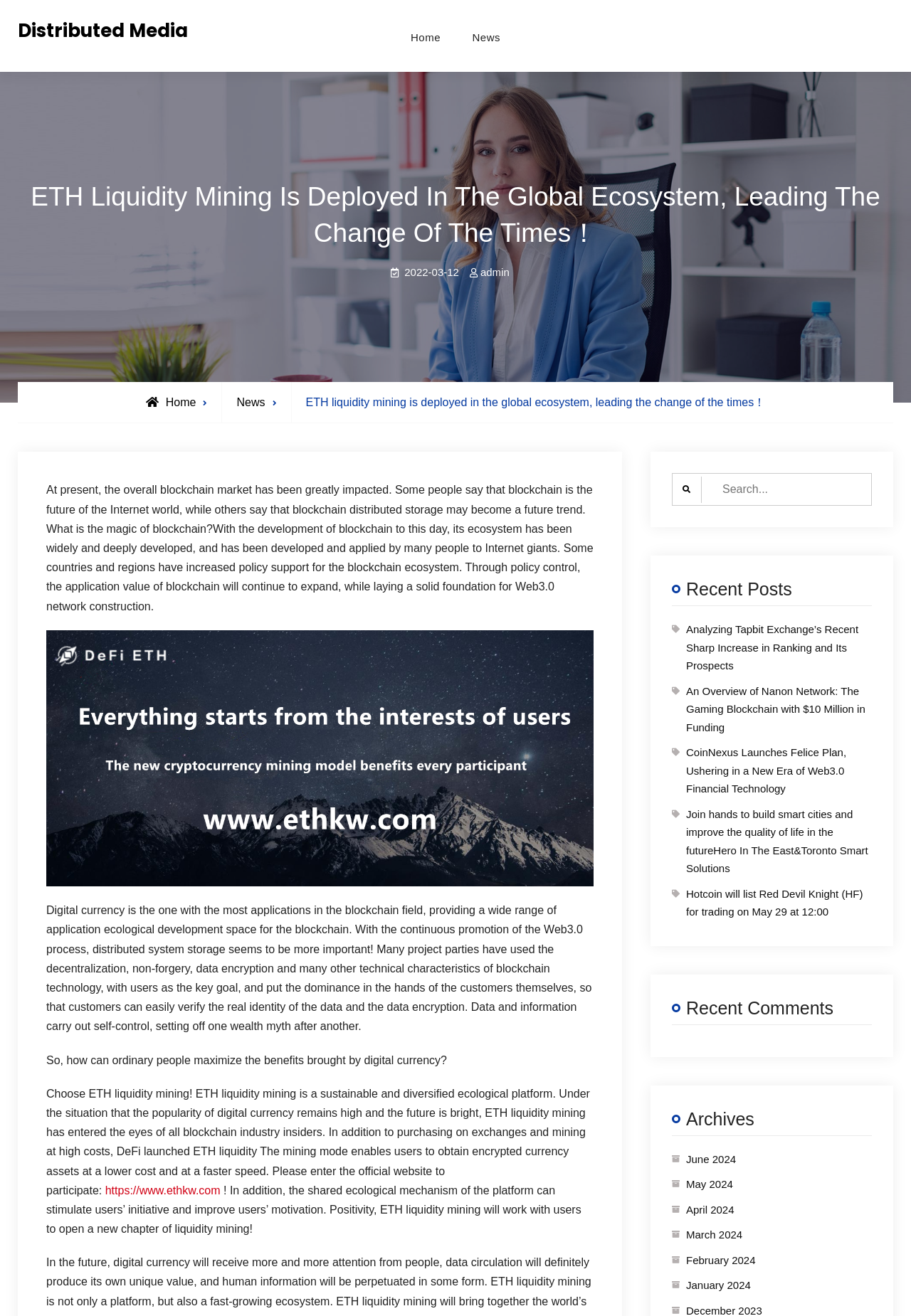Identify the bounding box coordinates of the region that should be clicked to execute the following instruction: "Click on the 'Home' link".

[0.435, 0.019, 0.499, 0.038]